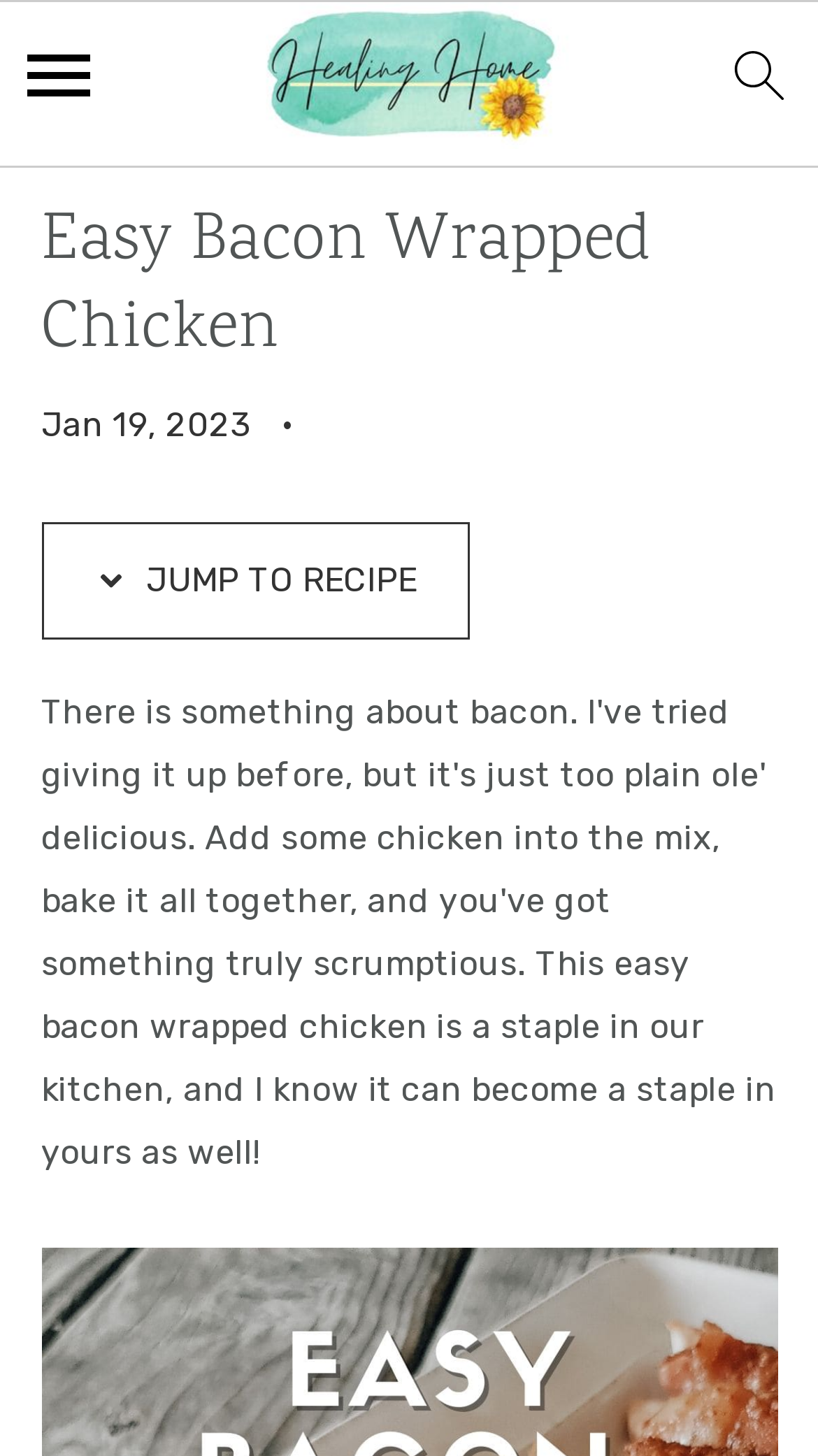Can users jump to the recipe directly? Look at the image and give a one-word or short phrase answer.

Yes